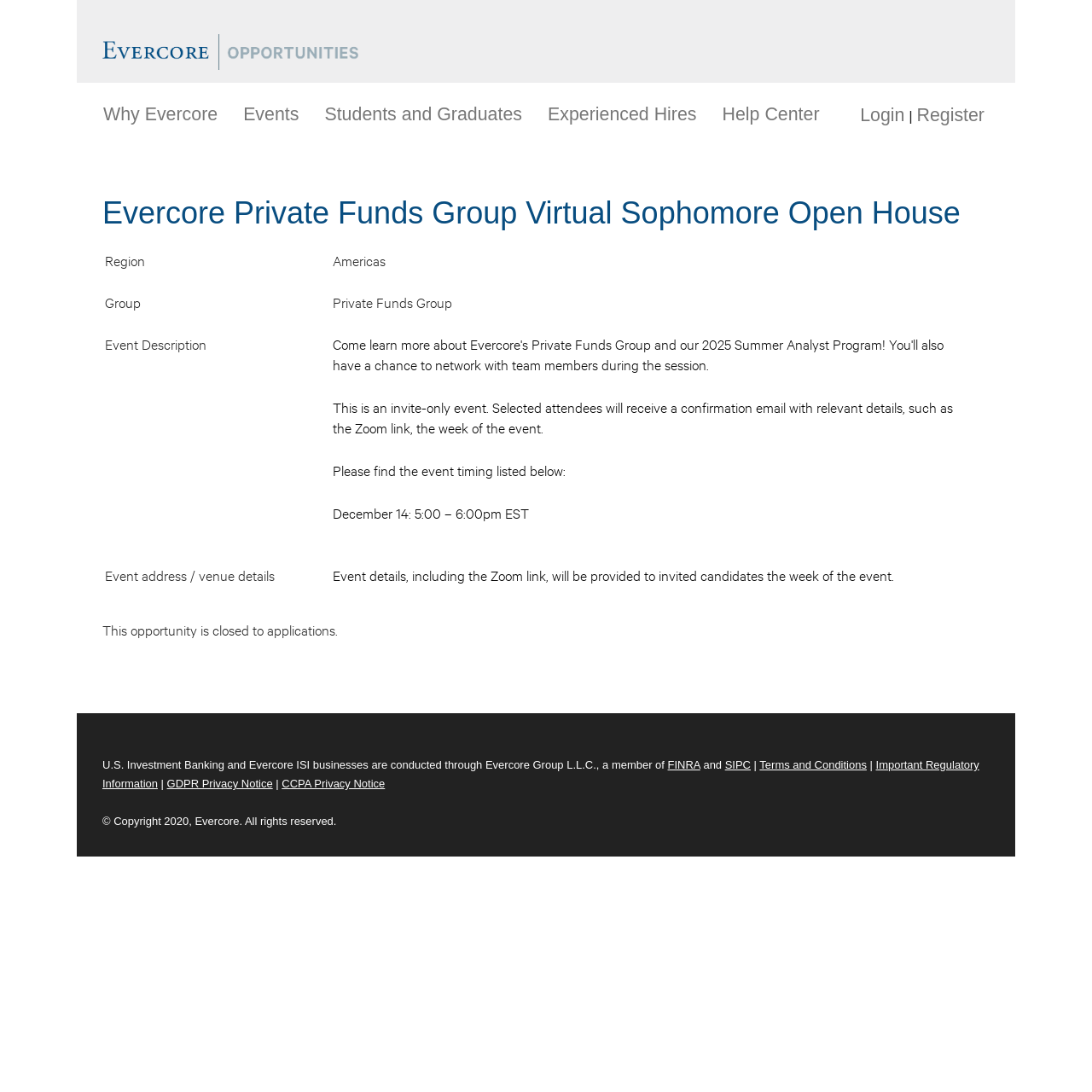Please find the bounding box coordinates of the clickable region needed to complete the following instruction: "Click on the 'Why Evercore' link". The bounding box coordinates must consist of four float numbers between 0 and 1, i.e., [left, top, right, bottom].

[0.083, 0.085, 0.211, 0.125]